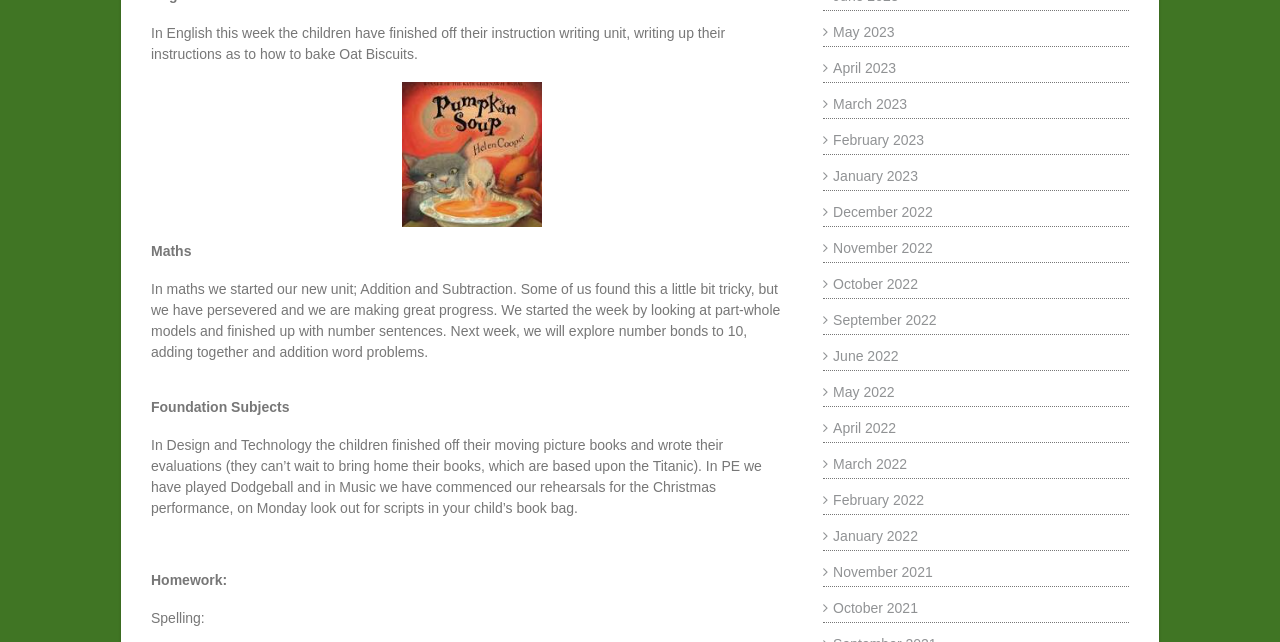Please provide a detailed answer to the question below based on the screenshot: 
What game did the children play in PE?

The answer can be found in the StaticText element with the text 'In PE we have played Dodgeball...' which indicates that the children played Dodgeball in PE.